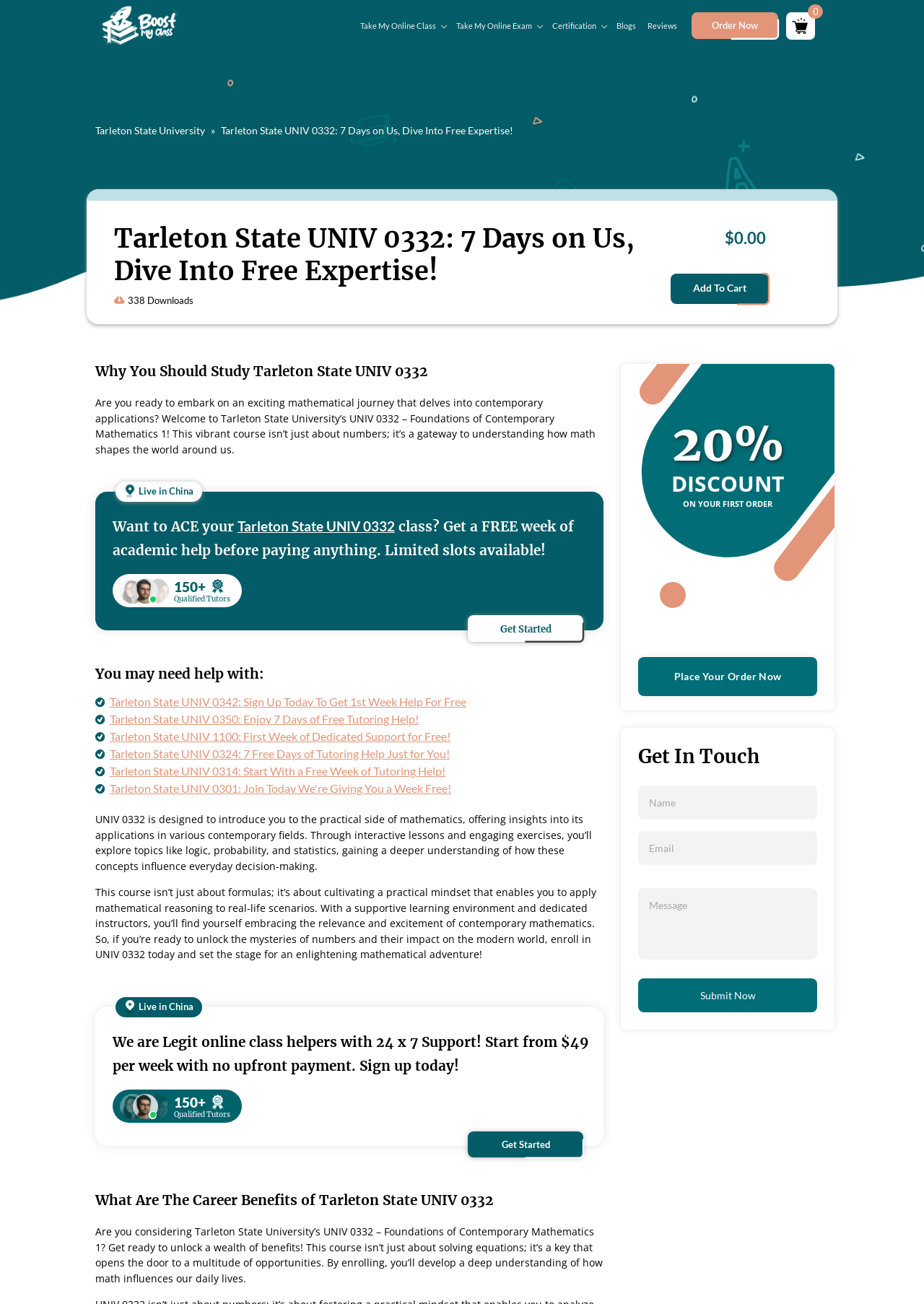Utilize the details in the image to thoroughly answer the following question: What is the purpose of the course UNIV 0332?

I found the answer by reading the static text element that describes the course UNIV 0332, which says 'UNIV 0332 is designed to introduce you to the practical side of mathematics, offering insights into its applications in various contemporary fields.' This text explains the purpose of the course.